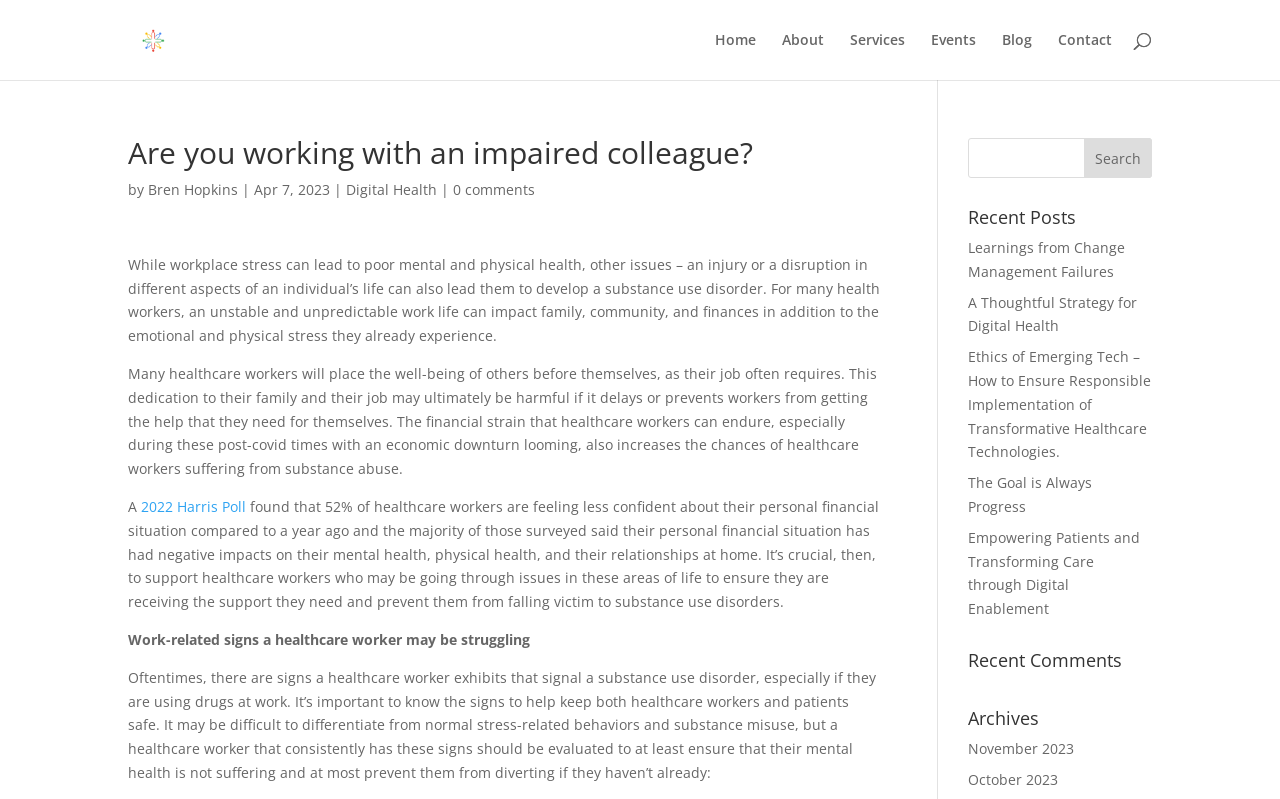Provide your answer in one word or a succinct phrase for the question: 
What is the topic of the article?

Healthcare workers and substance use disorder